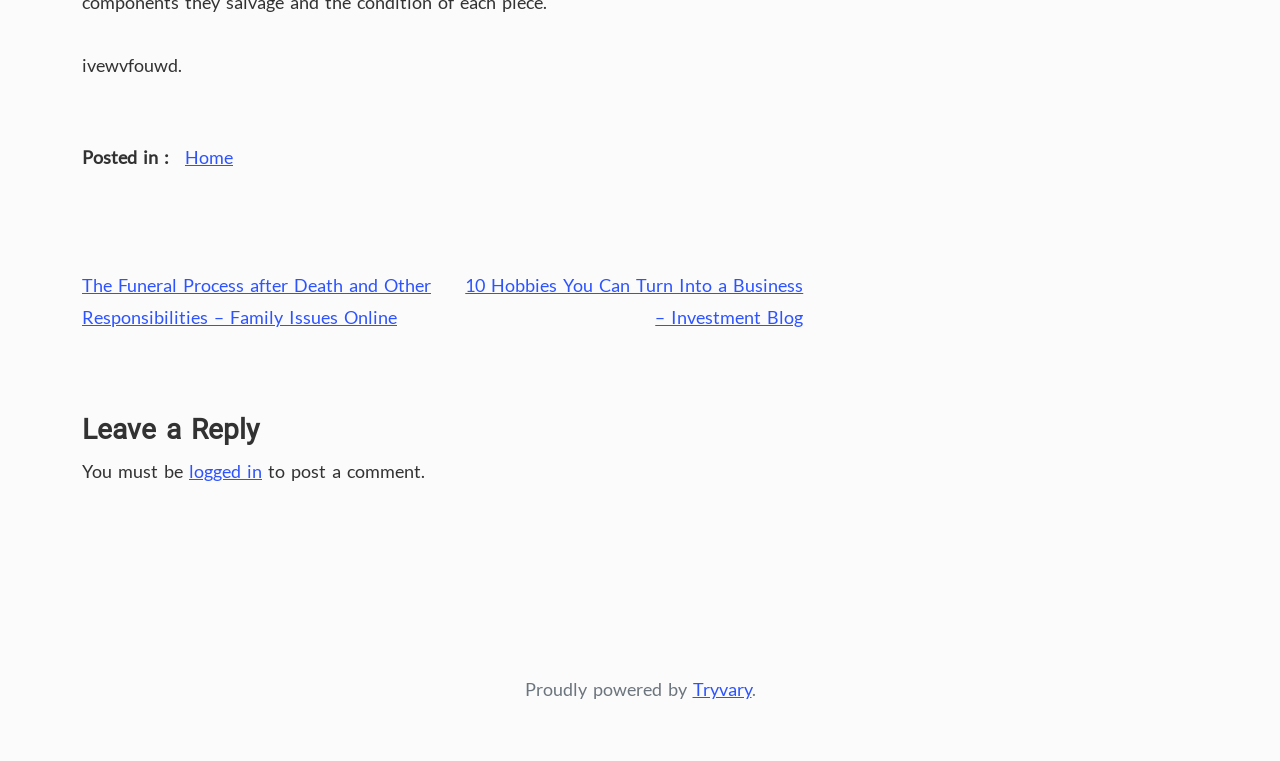Based on the element description name="s" placeholder="Search This Website...", identify the bounding box coordinates for the UI element. The coordinates should be in the format (top-left x, top-left y, bottom-right x, bottom-right y) and within the 0 to 1 range.

None